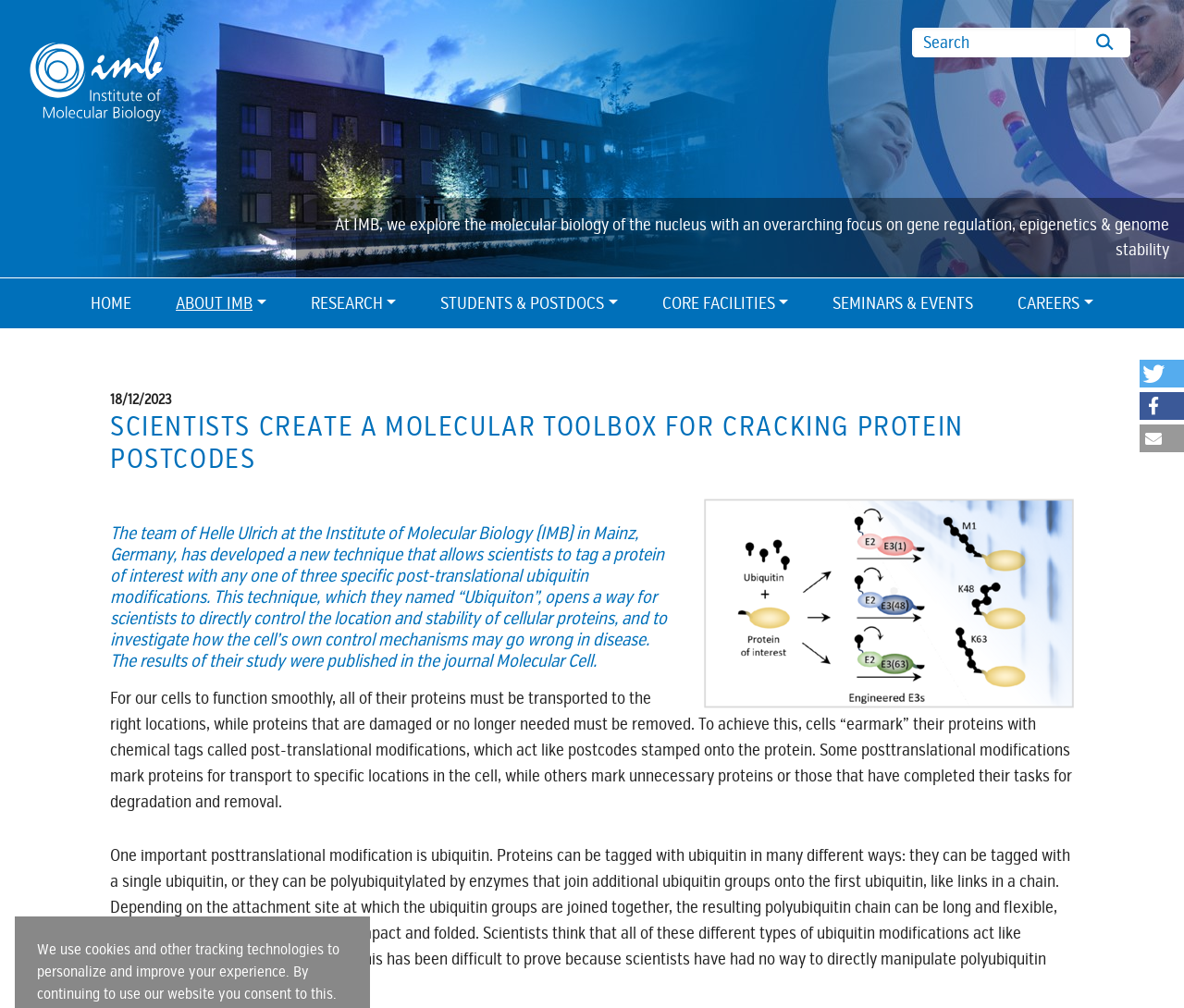Can you look at the image and give a comprehensive answer to the question:
What is the name of the institute?

The name of the institute can be found in the link 'ABOUT IMB' and also in the text 'The team of Helle Ulrich at the Institute of Molecular Biology (IMB) in Mainz, Germany, has developed a new technique...'.